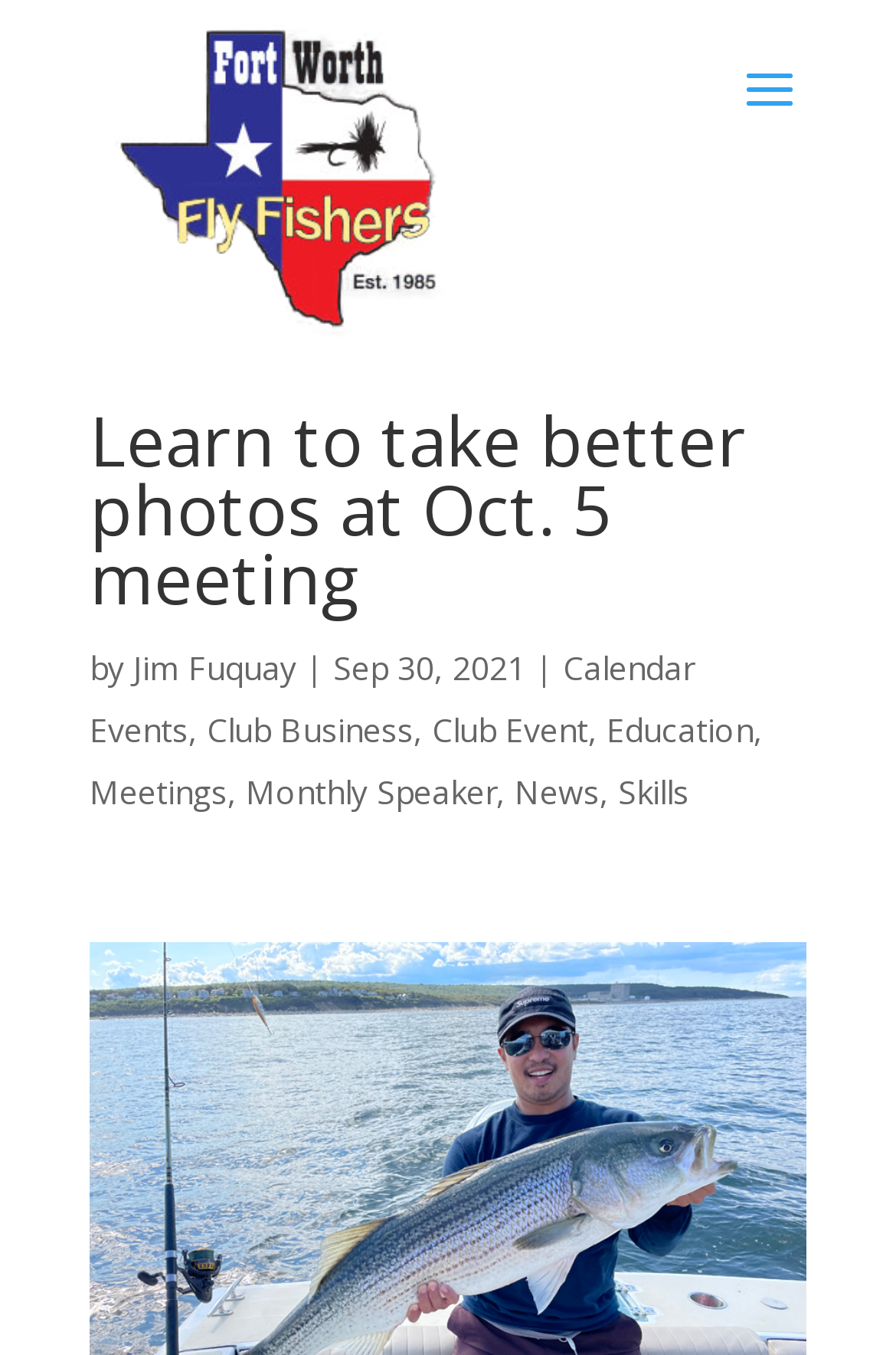Using details from the image, please answer the following question comprehensively:
How many categories are listed below the article?

Below the article, there are 7 categories listed, which are 'Calendar Events', 'Club Business', 'Club Event', 'Education', 'Meetings', 'Monthly Speaker', and 'News'.